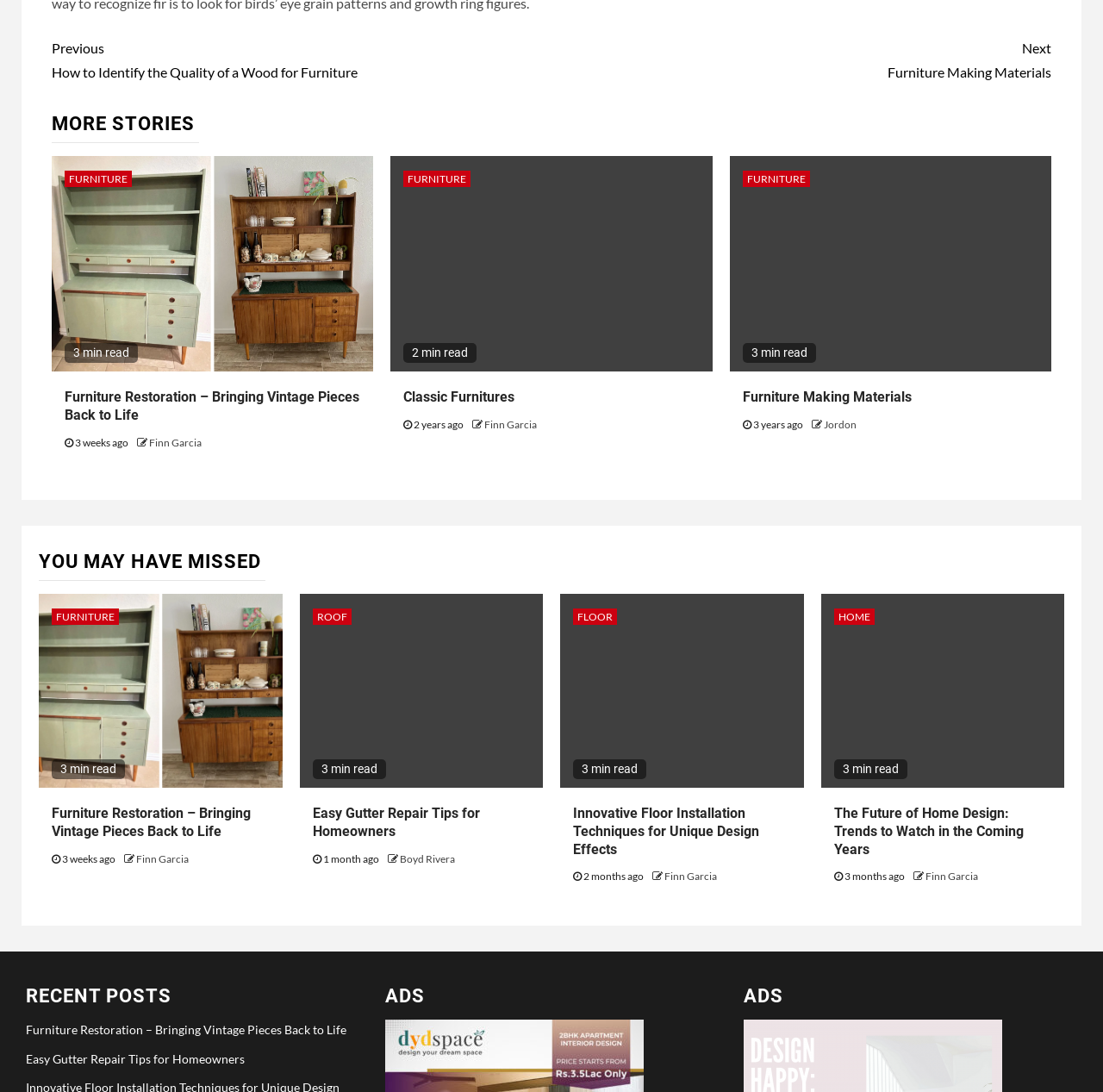Please identify the coordinates of the bounding box for the clickable region that will accomplish this instruction: "Read the news article".

None